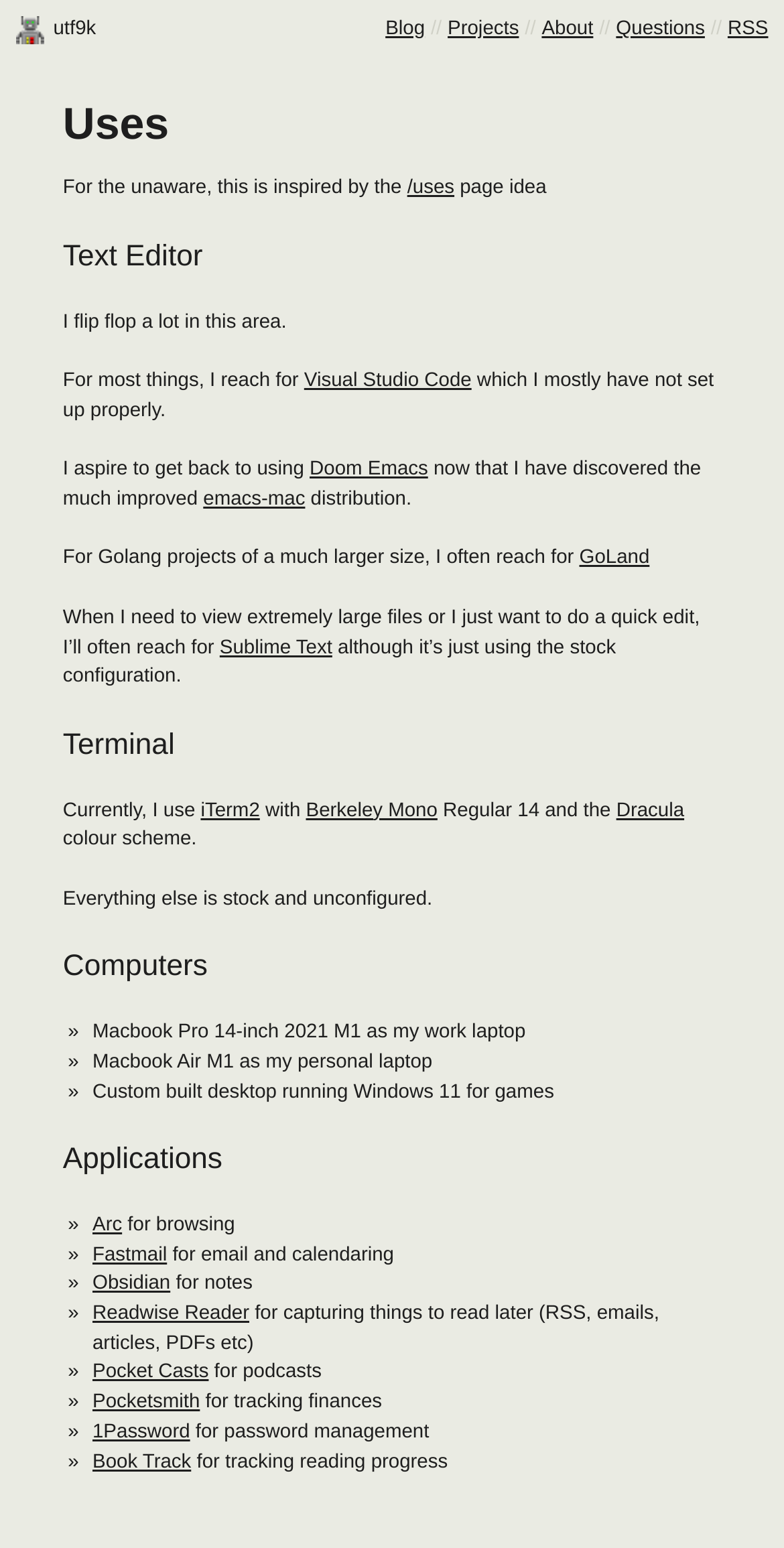Given the element description Readwise Reader, identify the bounding box coordinates for the UI element on the webpage screenshot. The format should be (top-left x, top-left y, bottom-right x, bottom-right y), with values between 0 and 1.

[0.118, 0.842, 0.318, 0.856]